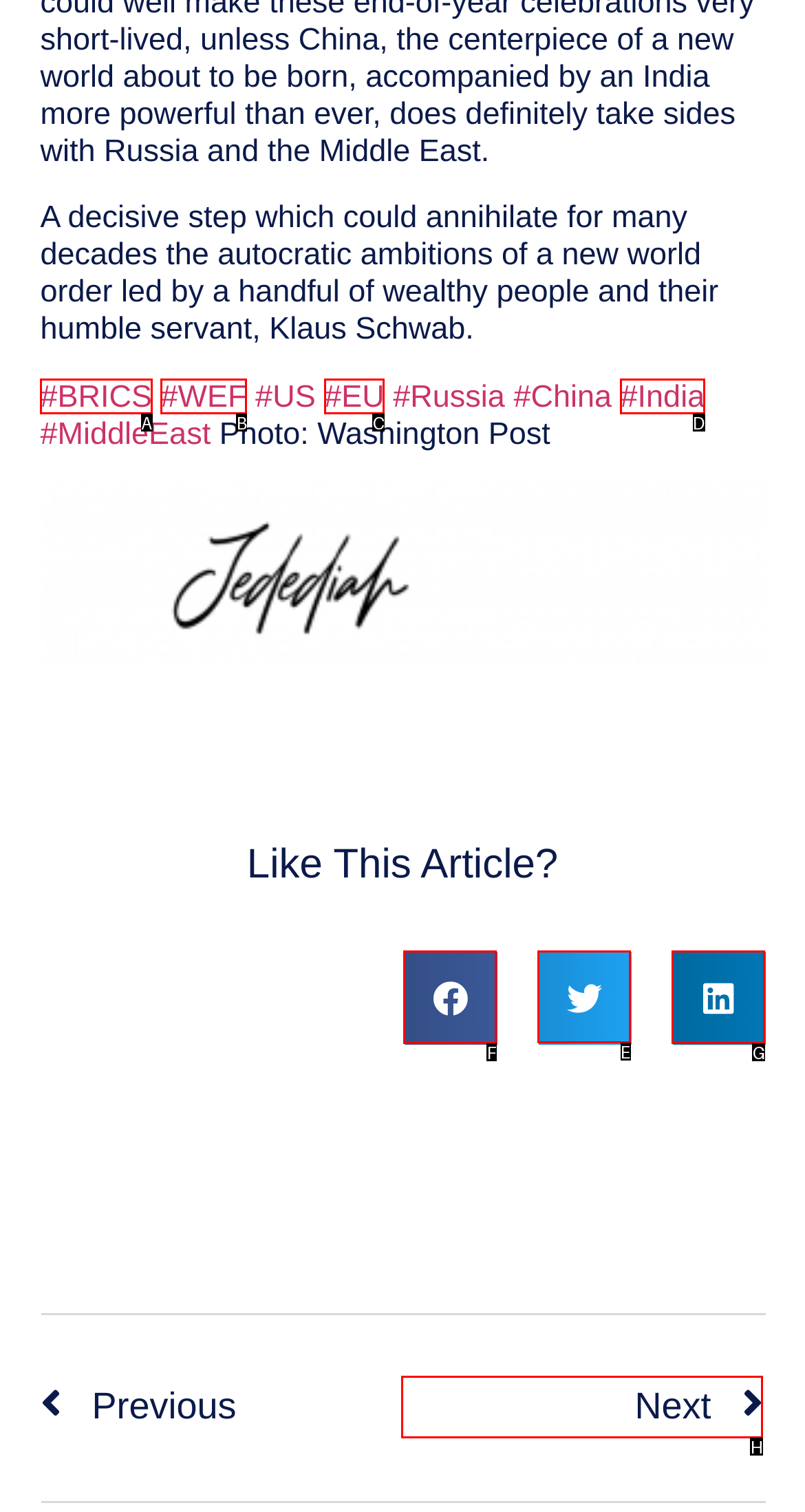Point out which UI element to click to complete this task: Share on twitter
Answer with the letter corresponding to the right option from the available choices.

E